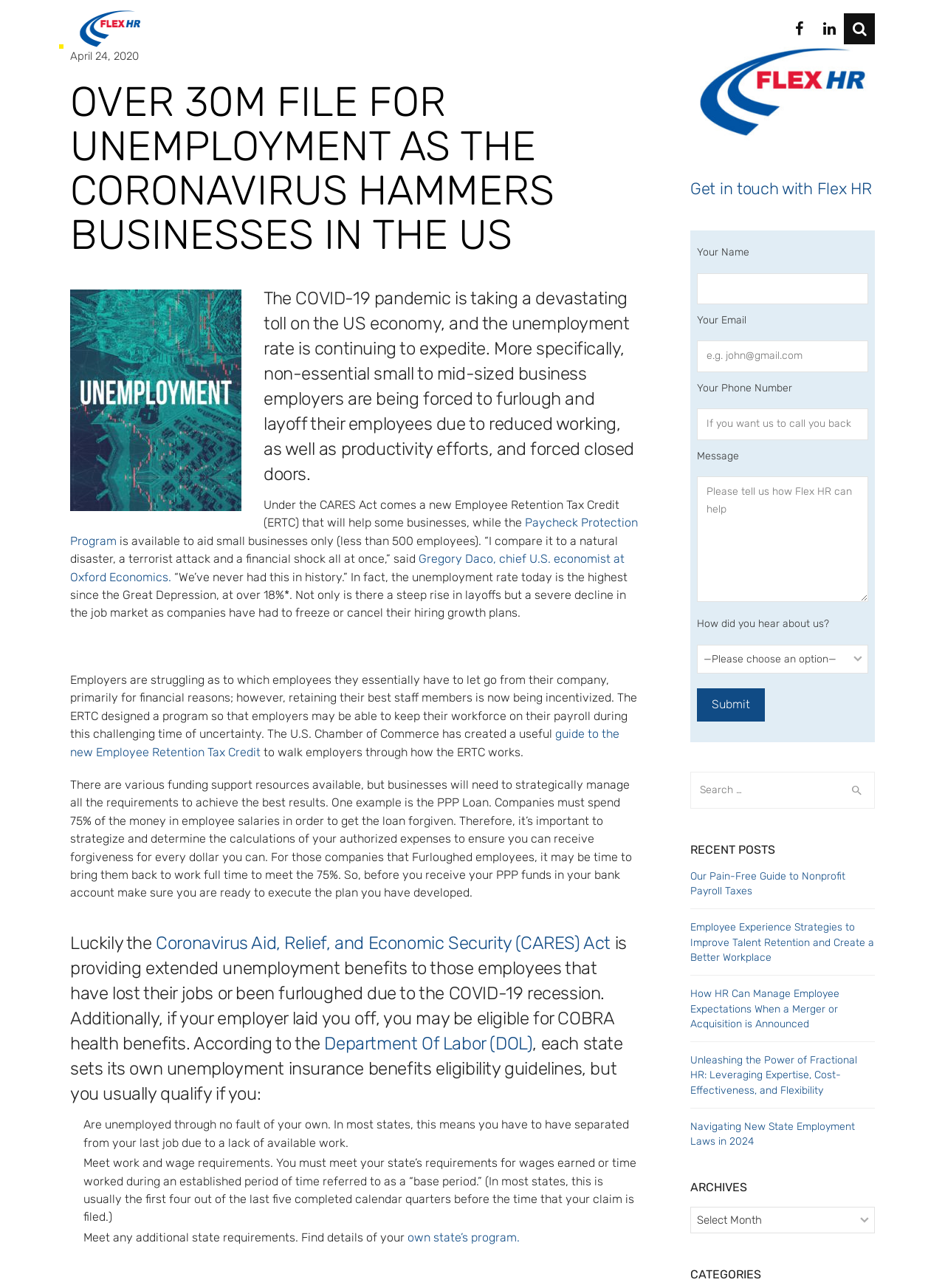Find the bounding box coordinates for the area you need to click to carry out the instruction: "Get in touch with Flex HR". The coordinates should be four float numbers between 0 and 1, indicated as [left, top, right, bottom].

[0.73, 0.137, 0.926, 0.156]